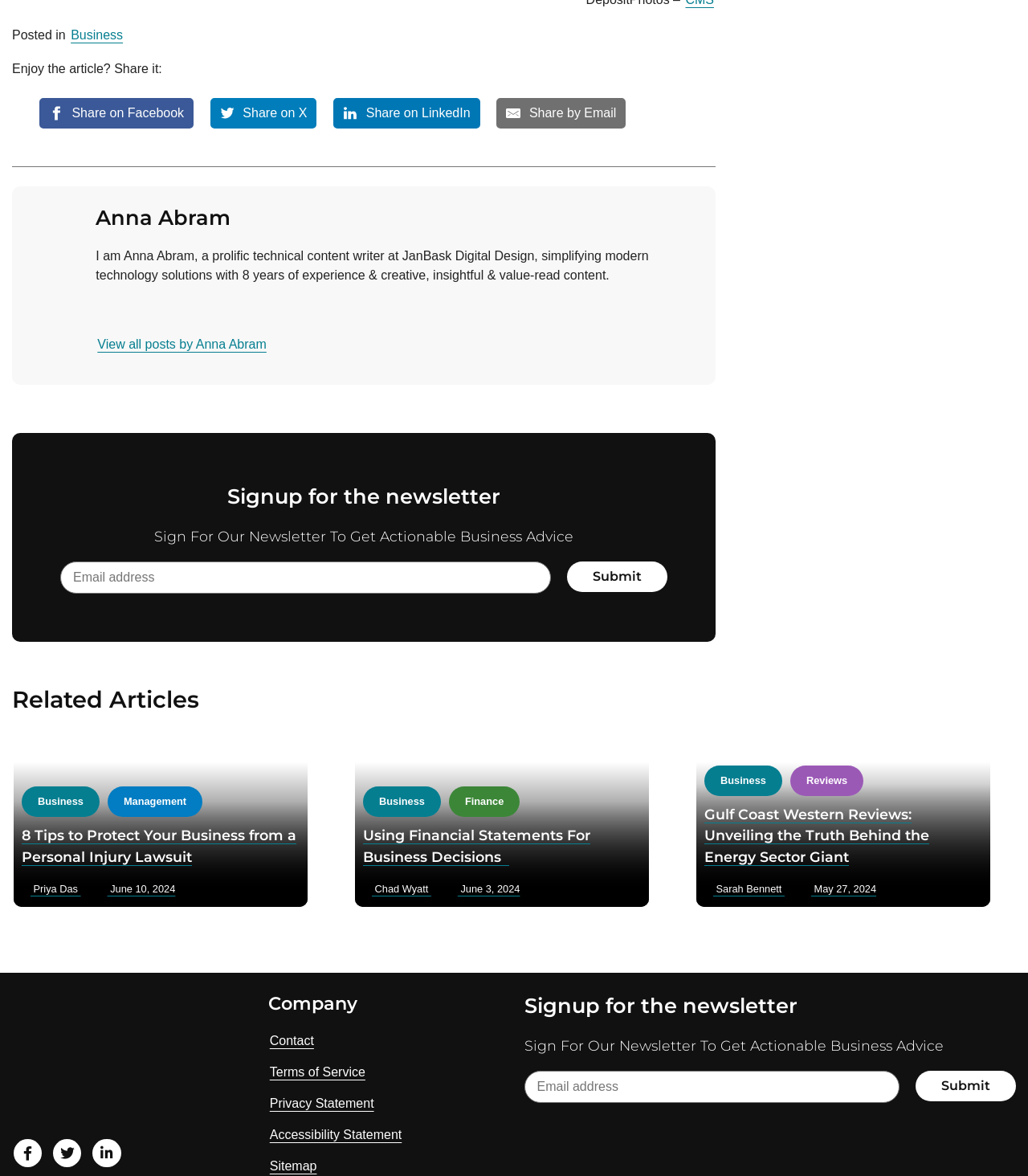What is the author's name of the current article?
Please provide a single word or phrase based on the screenshot.

Anna Abram